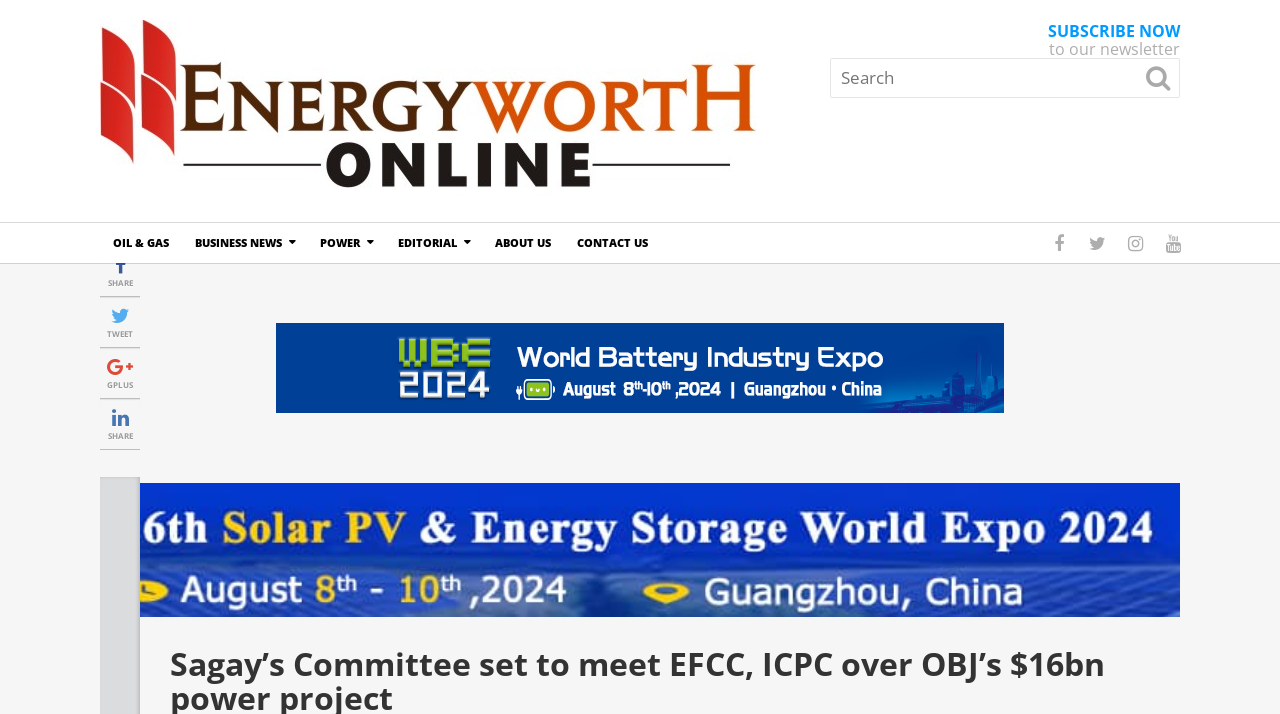Locate the bounding box coordinates of the element to click to perform the following action: 'Go to OIL & GAS page'. The coordinates should be given as four float values between 0 and 1, in the form of [left, top, right, bottom].

[0.078, 0.312, 0.142, 0.368]